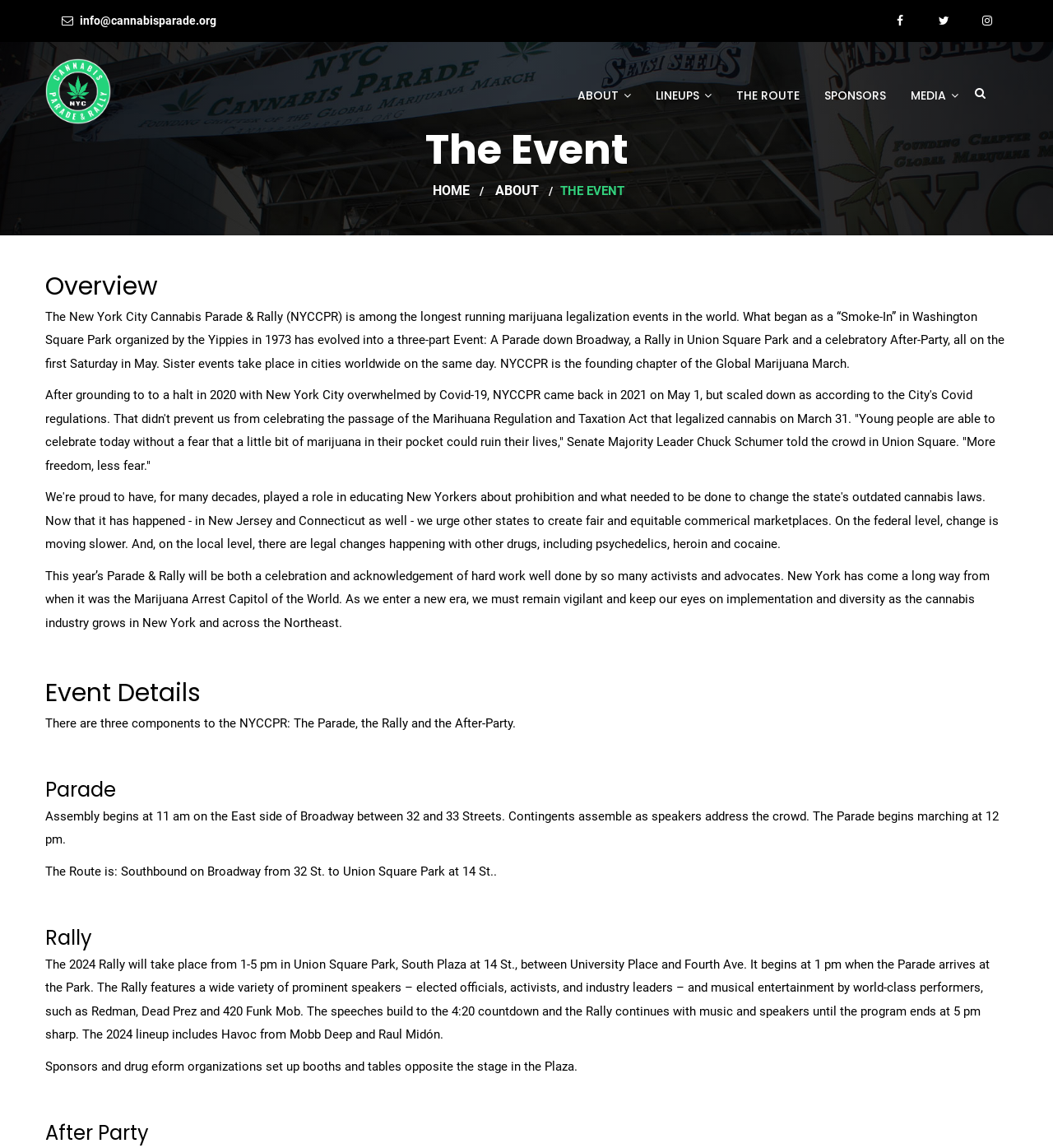Can you give a detailed response to the following question using the information from the image? What is the theme of the event?

I inferred the theme of the event by reading the static text elements that describe the event, such as 'The New York City Cannabis Parade & Rally (NYCCPR) is among the longest running marijuana legalization events in the world.' and 'NYCCPR is the founding chapter of the Global Marijuana March.' These texts suggest that the event is related to marijuana legalization.